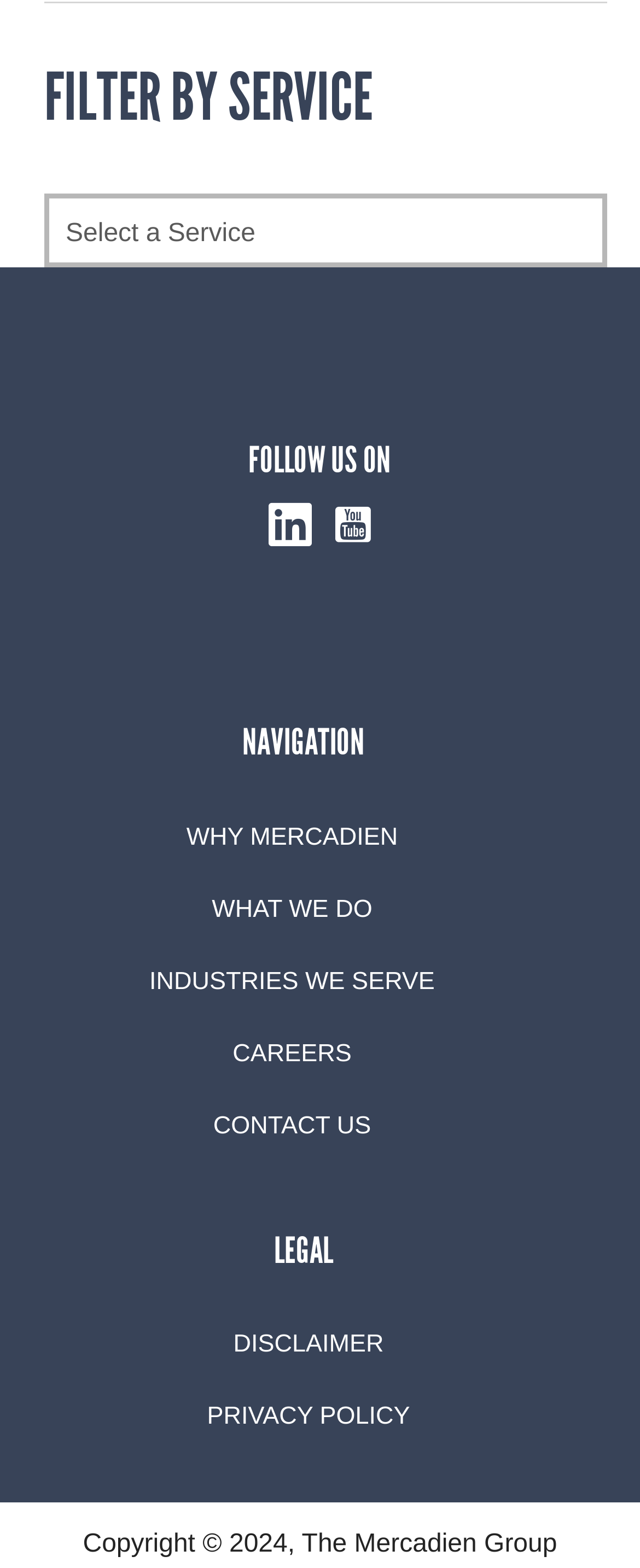Determine the bounding box coordinates of the UI element described by: "Industries We Serve".

[0.051, 0.603, 0.897, 0.648]